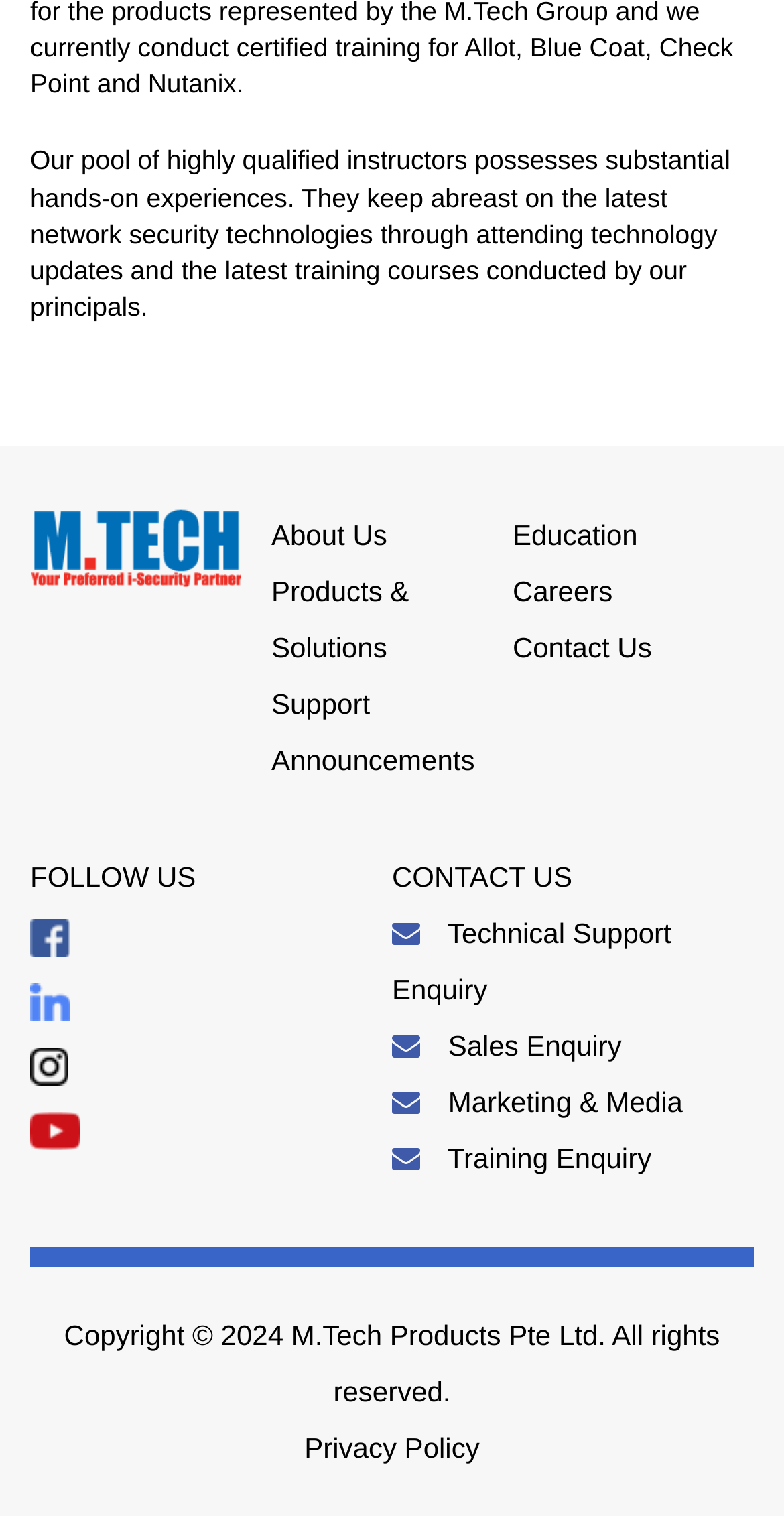Locate the UI element described by Announcements in the provided webpage screenshot. Return the bounding box coordinates in the format (top-left x, top-left y, bottom-right x, bottom-right y), ensuring all values are between 0 and 1.

[0.346, 0.491, 0.606, 0.512]